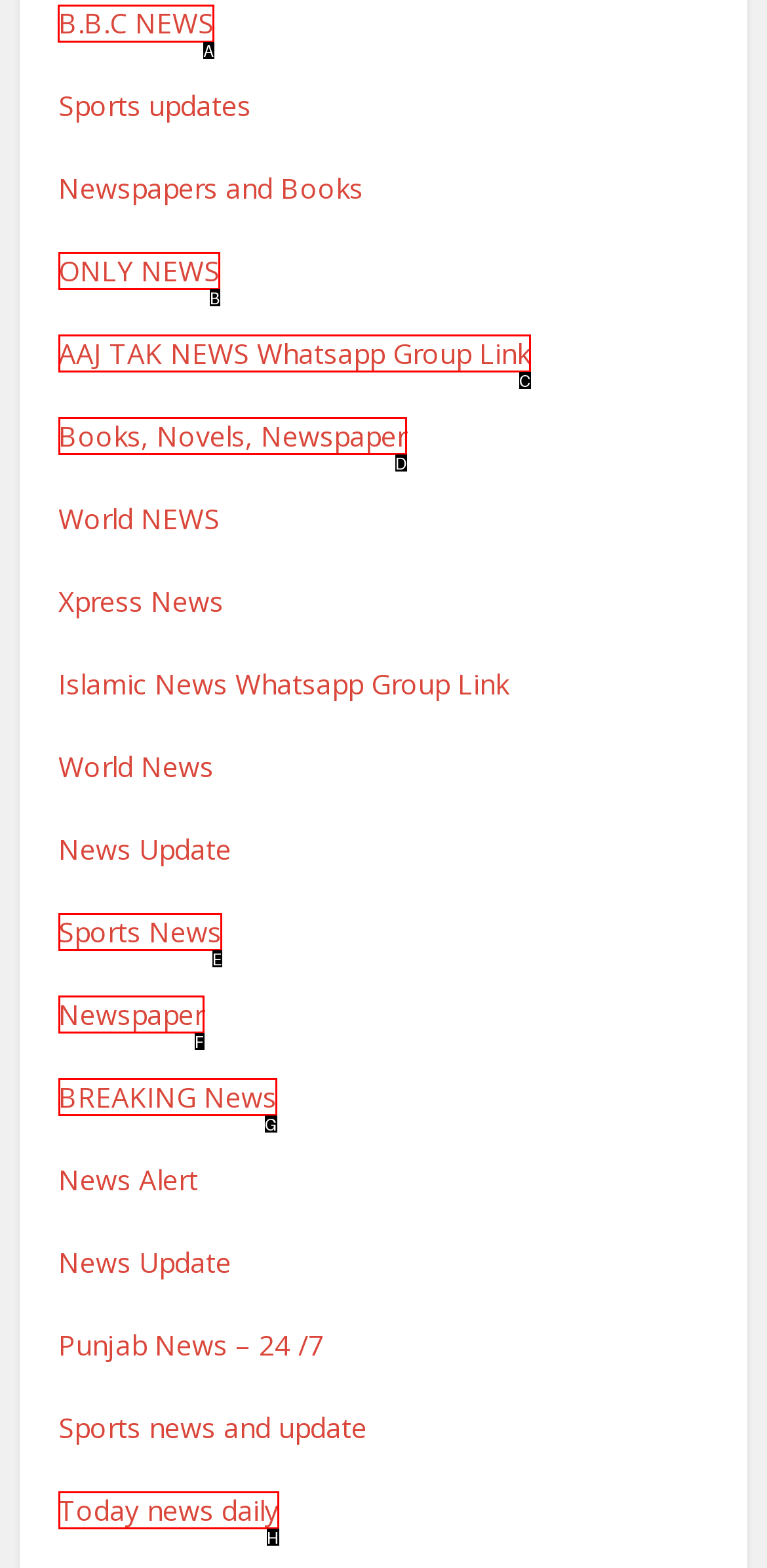Determine which UI element I need to click to achieve the following task: Click on B.B.C NEWS Provide your answer as the letter of the selected option.

A